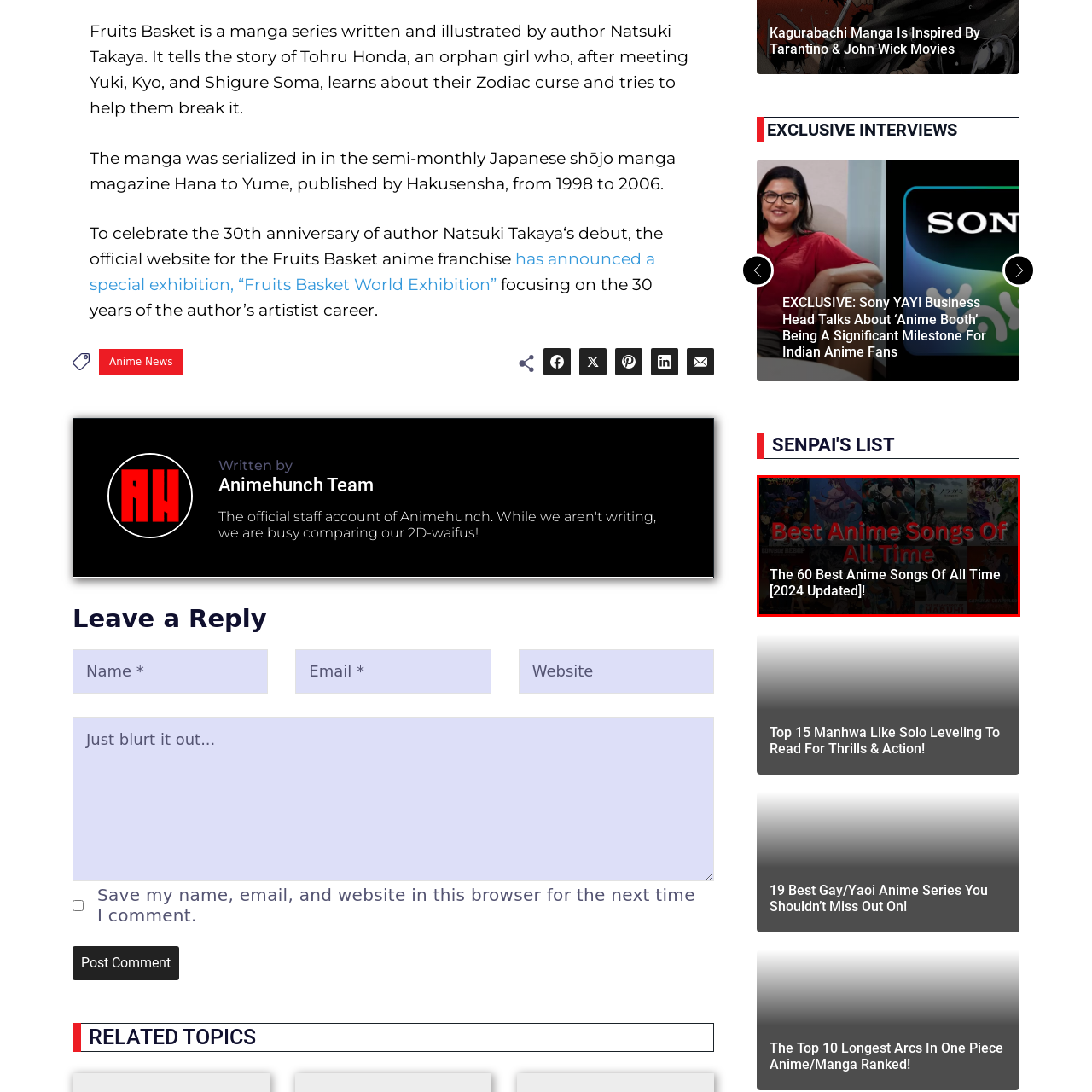Provide an in-depth description of the image within the red bounding box.

The image features an eye-catching title that reads "Best Anime Songs Of All Time" prominently displayed against a backdrop of iconic anime scenes and characters. Below the main title, there's a subtitle stating "The 60 Best Anime Songs Of All Time [2024 Updated]!" This suggests a curated list that showcases top anime songs from various series, updated for the current year, aiming to appeal to both longtime fans and newcomers. The vibrant visuals combined with the bold typography highlight the celebration of music in anime culture, inviting viewers to explore a collection likely filled with nostalgia and memorable tunes.